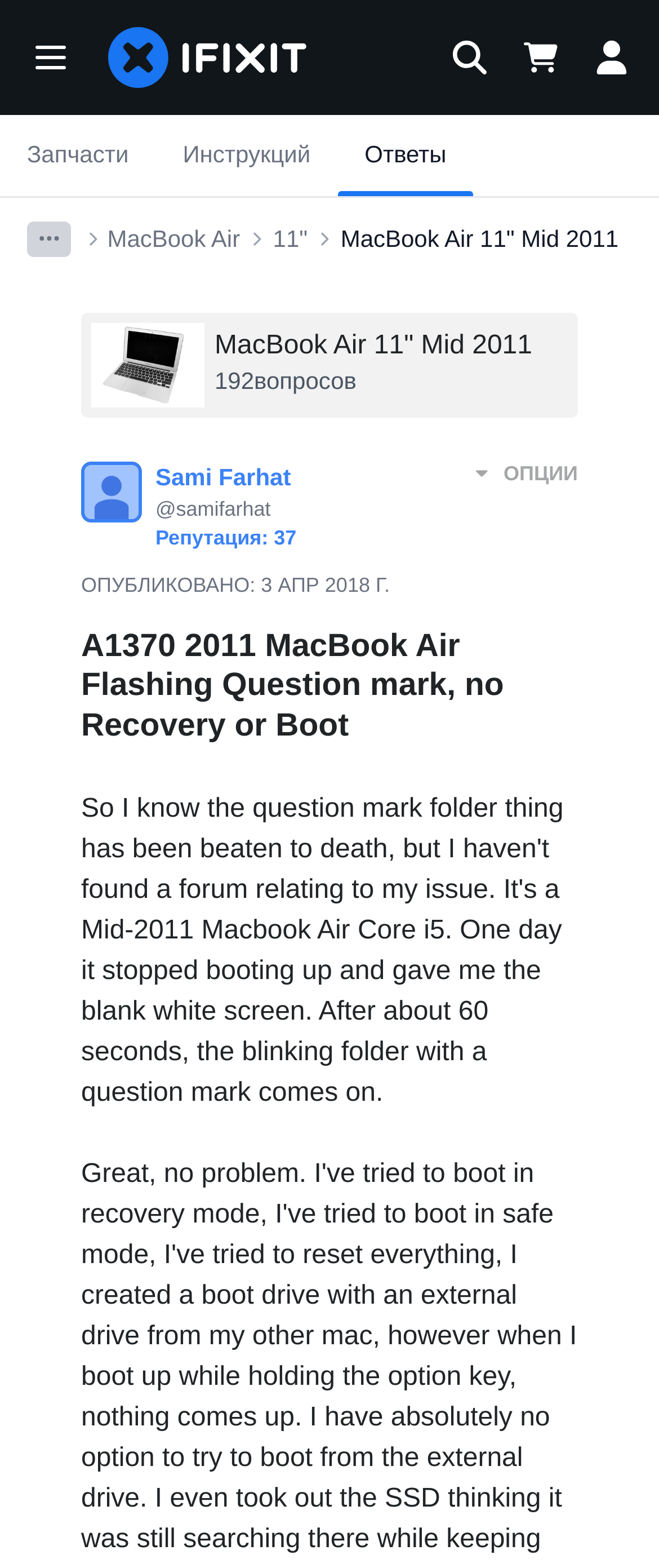Locate and generate the text content of the webpage's heading.

A1370 2011 MacBook Air Flashing Question mark, no Recovery or Boot